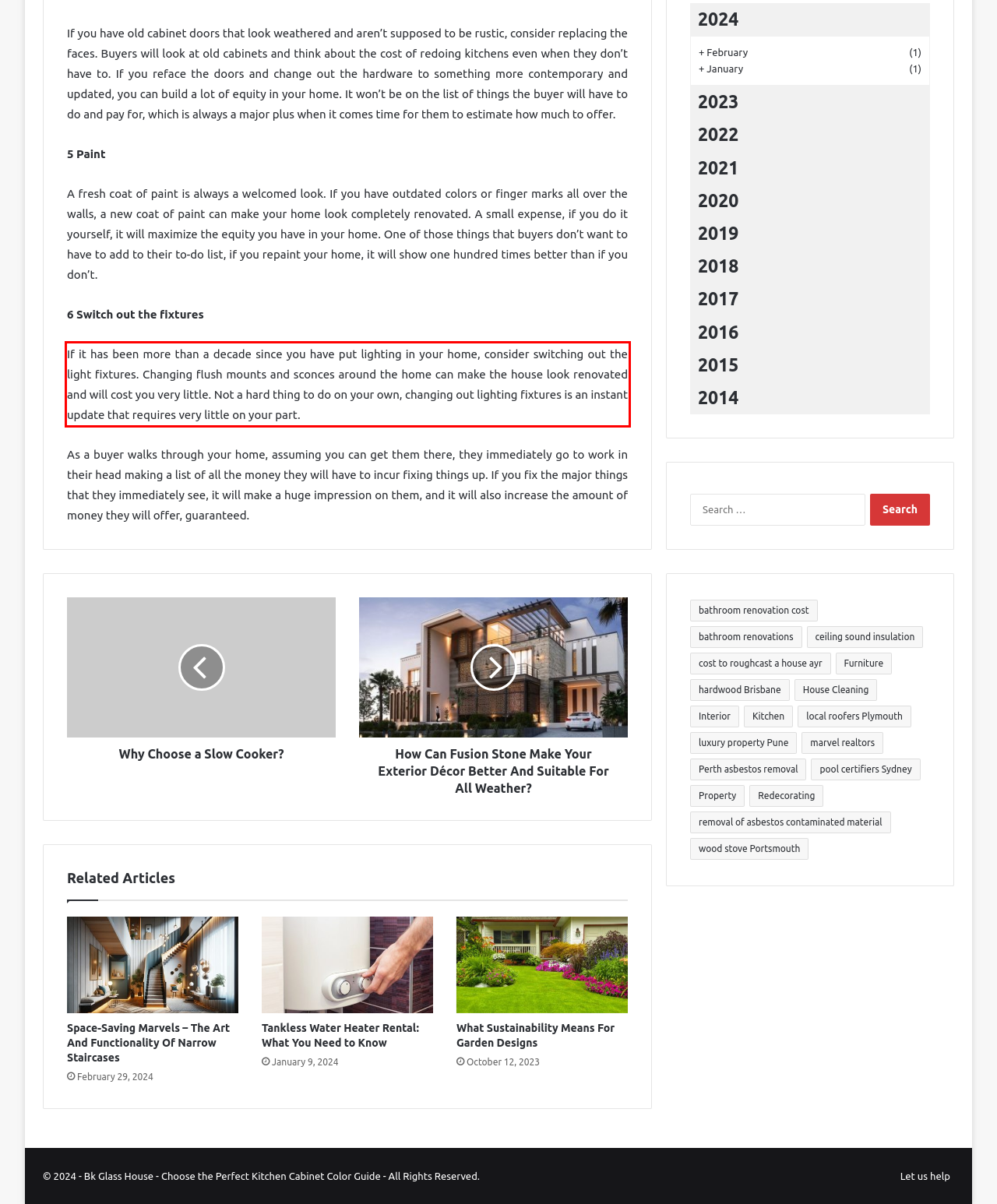Please take the screenshot of the webpage, find the red bounding box, and generate the text content that is within this red bounding box.

If it has been more than a decade since you have put lighting in your home, consider switching out the light fixtures. Changing flush mounts and sconces around the home can make the house look renovated and will cost you very little. Not a hard thing to do on your own, changing out lighting fixtures is an instant update that requires very little on your part.